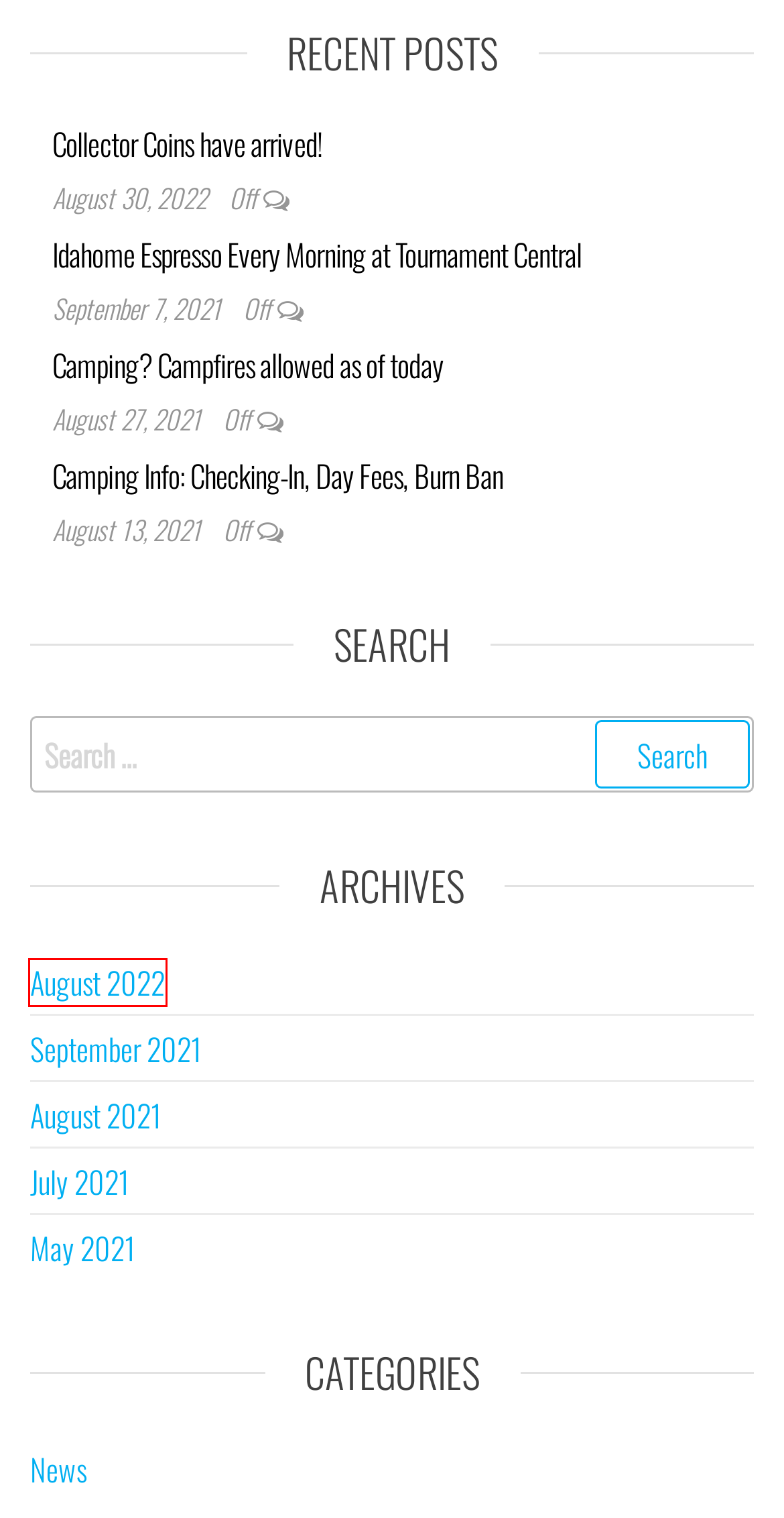Examine the screenshot of a webpage with a red bounding box around a UI element. Your task is to identify the webpage description that best corresponds to the new webpage after clicking the specified element. The given options are:
A. Maps – The Farragut Open
B. August 2022 – The Farragut Open
C. July 2021 – The Farragut Open
D. Collector Coins have arrived! – The Farragut Open
E. September 2021 – The Farragut Open
F. News – The Farragut Open
G. August 2021 – The Farragut Open
H. Videos – The Farragut Open

B